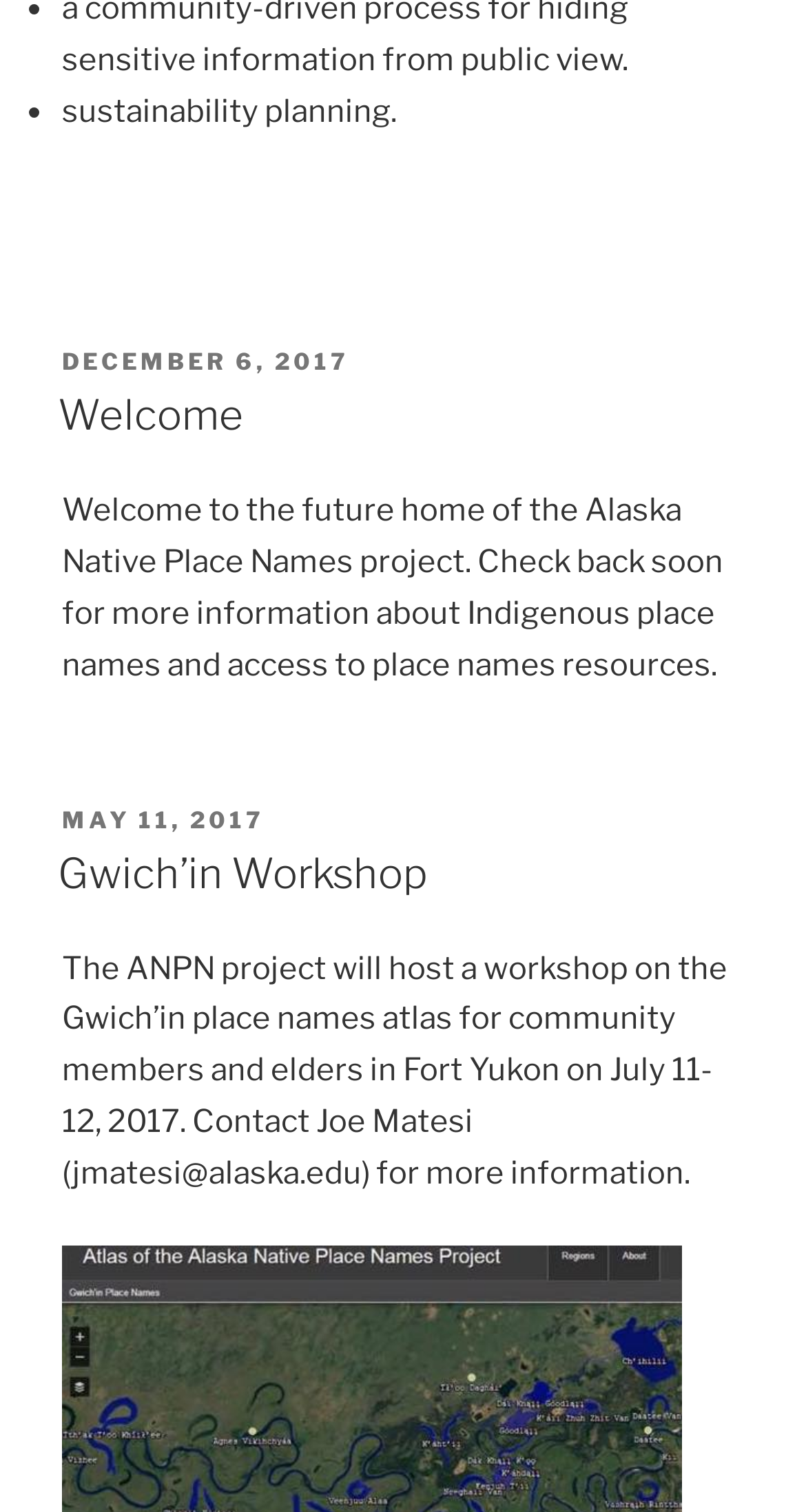Determine the bounding box coordinates for the HTML element mentioned in the following description: "Gwich’in Workshop". The coordinates should be a list of four floats ranging from 0 to 1, represented as [left, top, right, bottom].

[0.072, 0.561, 0.531, 0.594]